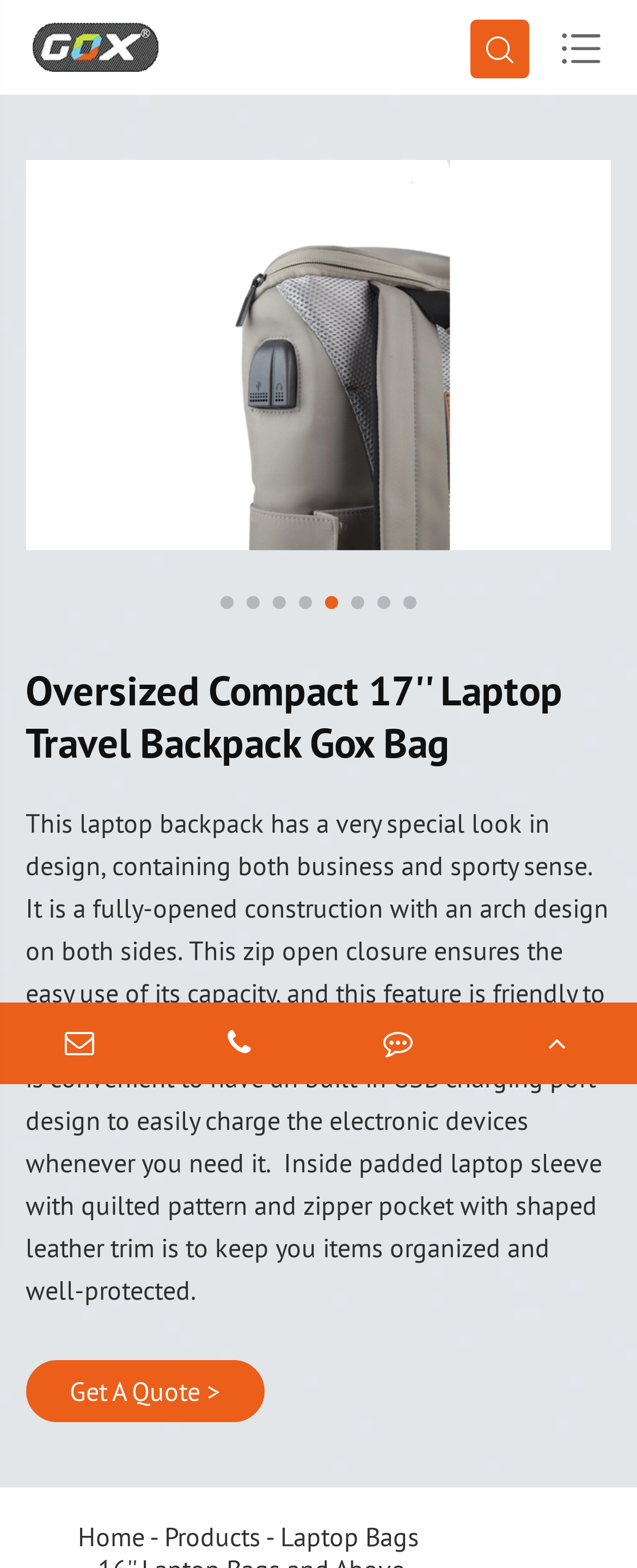Find and provide the bounding box coordinates for the UI element described here: "record surveillance video". The coordinates should be given as four float numbers between 0 and 1: [left, top, right, bottom].

None